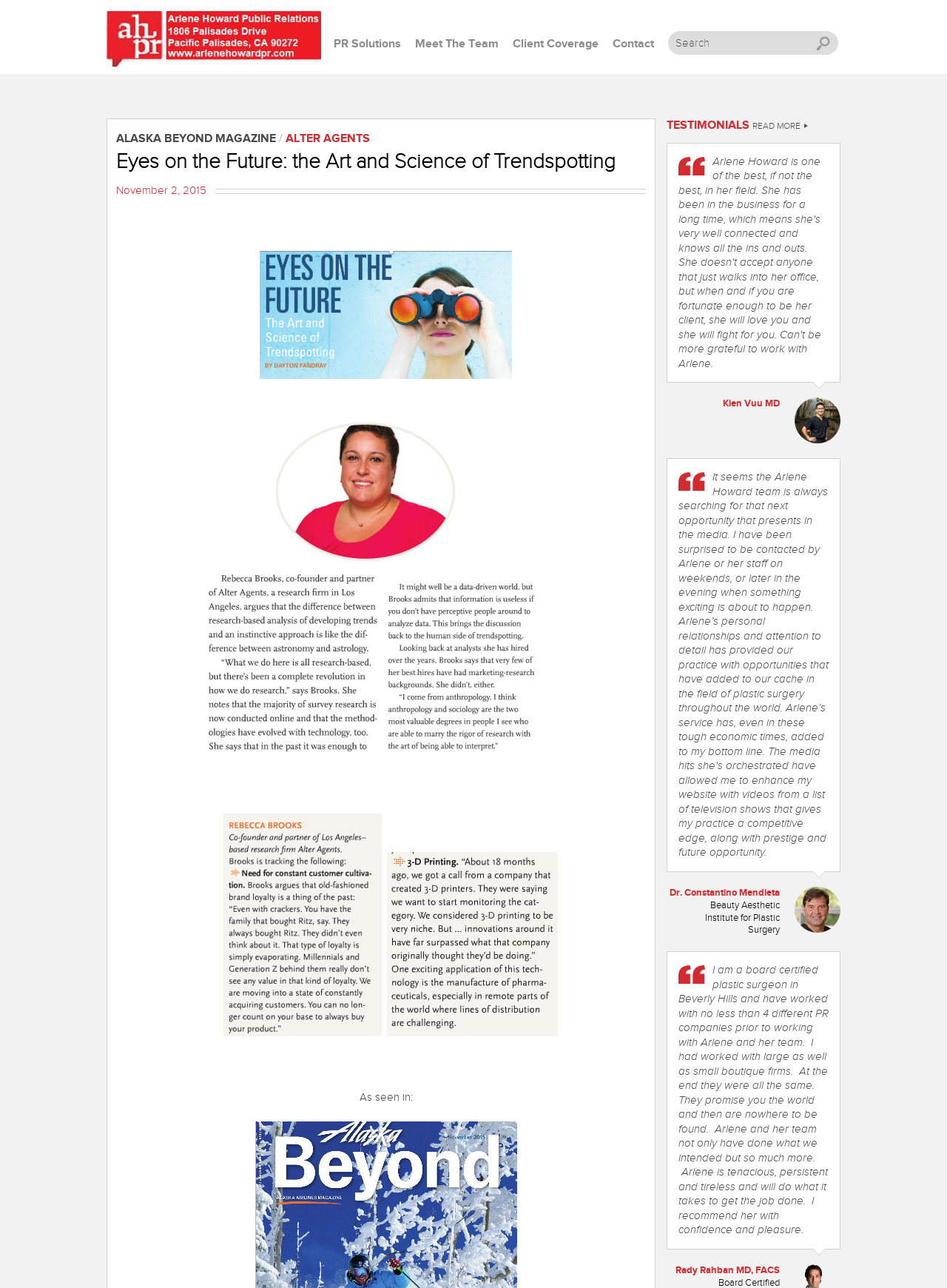Specify the bounding box coordinates of the region I need to click to perform the following instruction: "Go to the 'Client Coverage' section". The coordinates must be four float numbers in the range of 0 to 1, i.e., [left, top, right, bottom].

[0.541, 0.029, 0.632, 0.04]